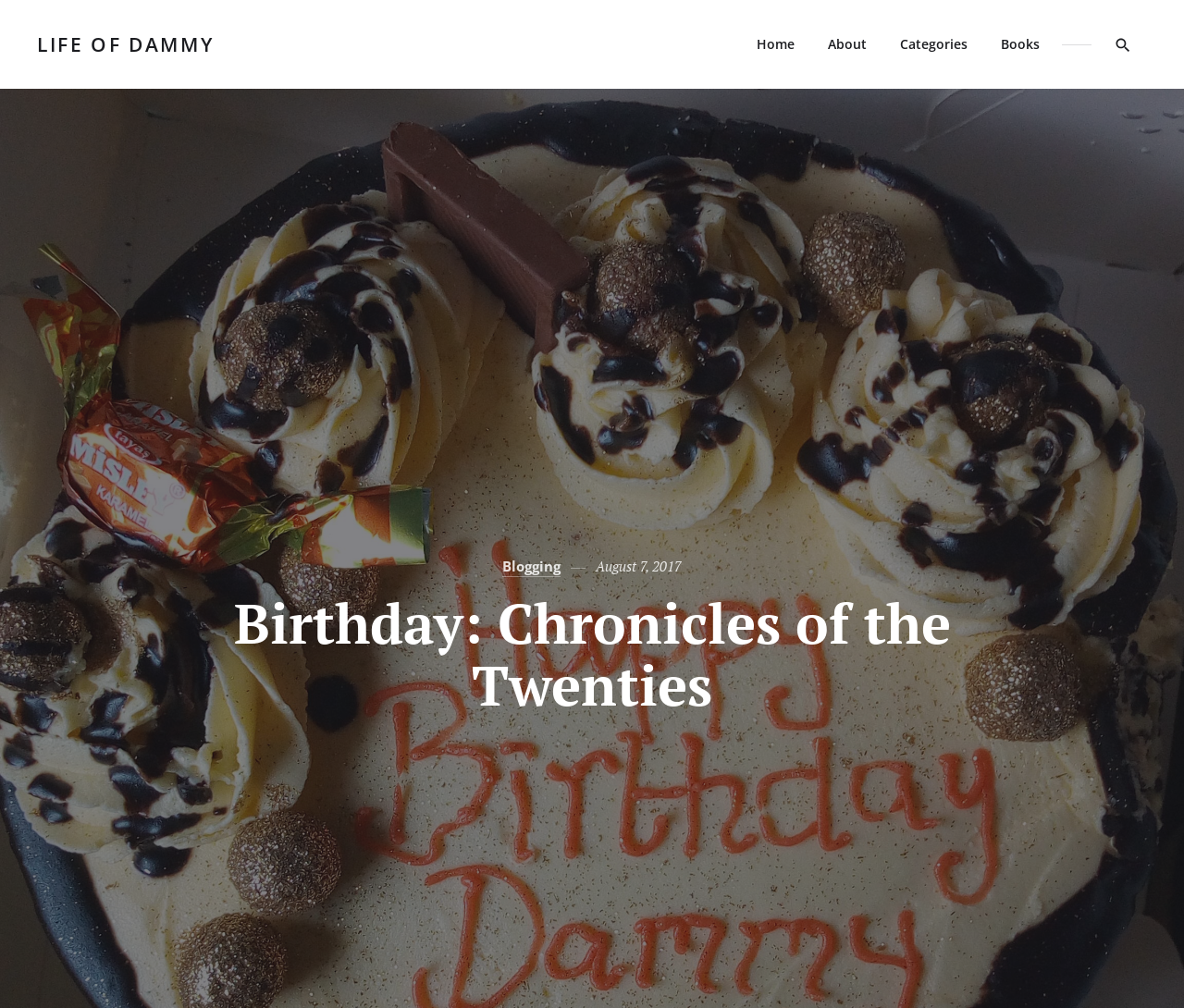Determine the bounding box coordinates of the section I need to click to execute the following instruction: "read about blogging". Provide the coordinates as four float numbers between 0 and 1, i.e., [left, top, right, bottom].

[0.424, 0.552, 0.473, 0.572]